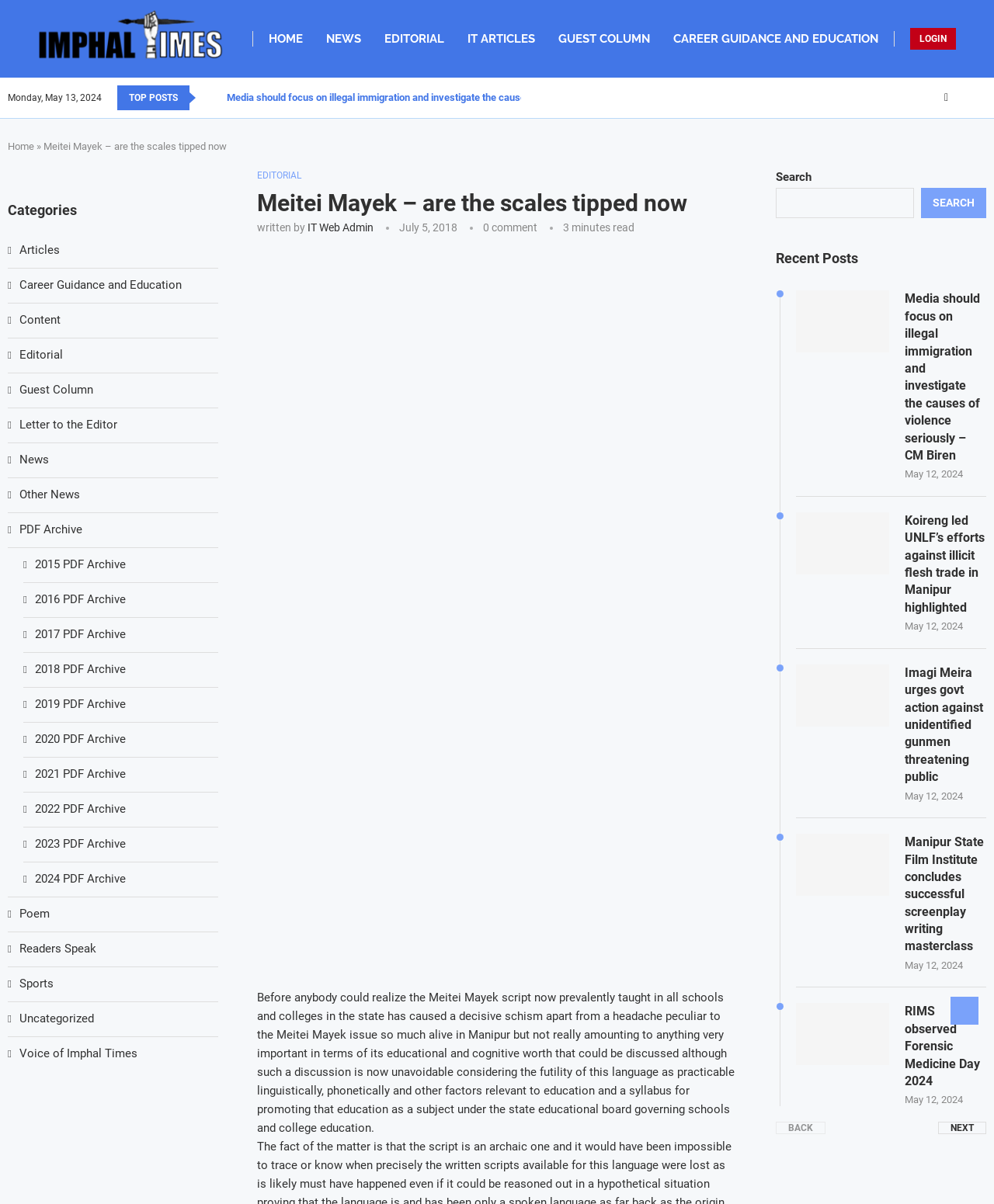What is the category of the article 'Imagi Meira urges govt action against unidentified gunmen threatening public'?
Refer to the image and give a detailed answer to the question.

I found the category of the article by looking at the link element [682] which contains the heading 'Imagi Meira urges govt action against unidentified gunmen threatening public' and is located in the 'Recent Posts' section, which suggests it is a news article.